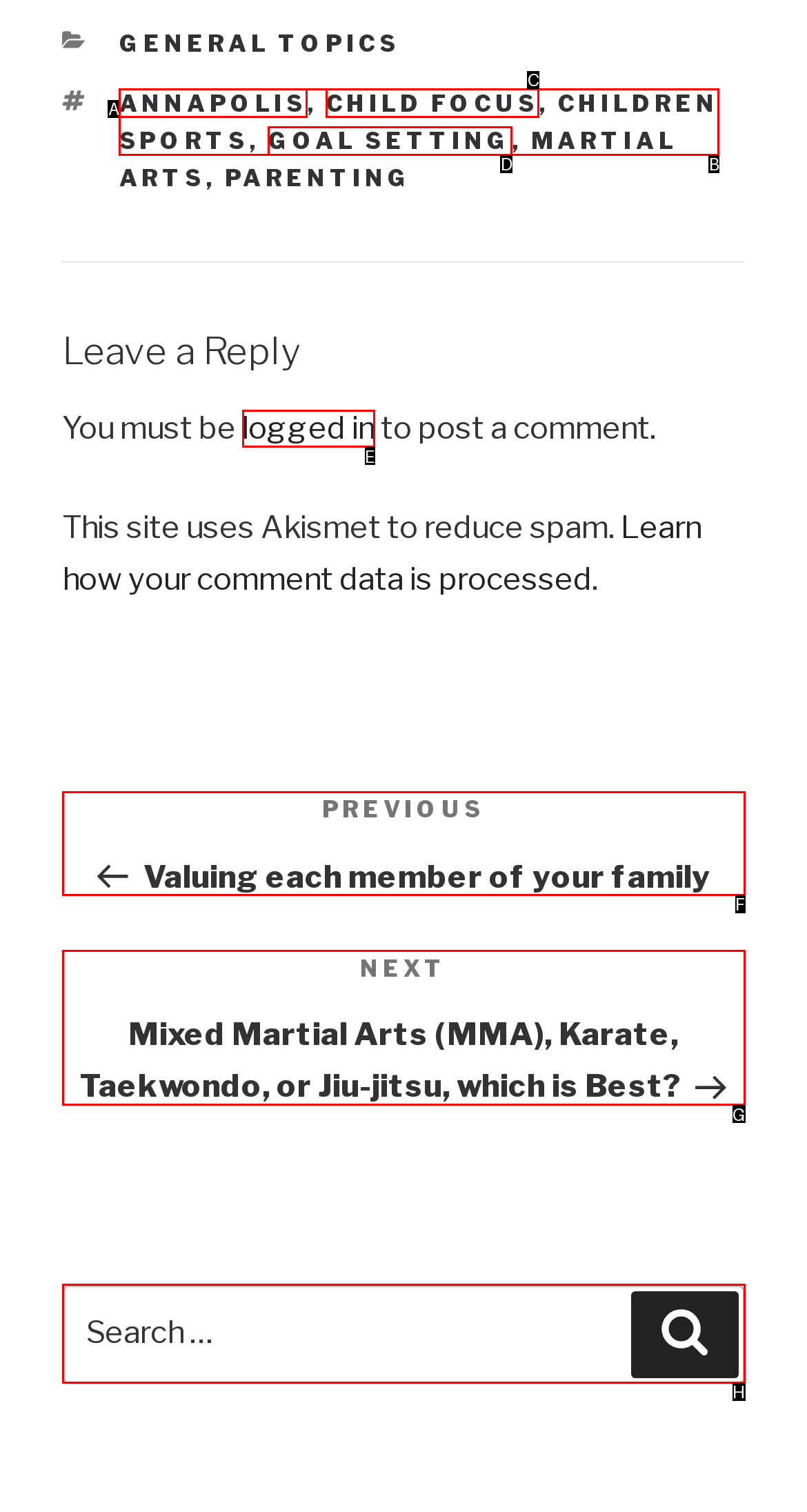Refer to the description: logged in and choose the option that best fits. Provide the letter of that option directly from the options.

E